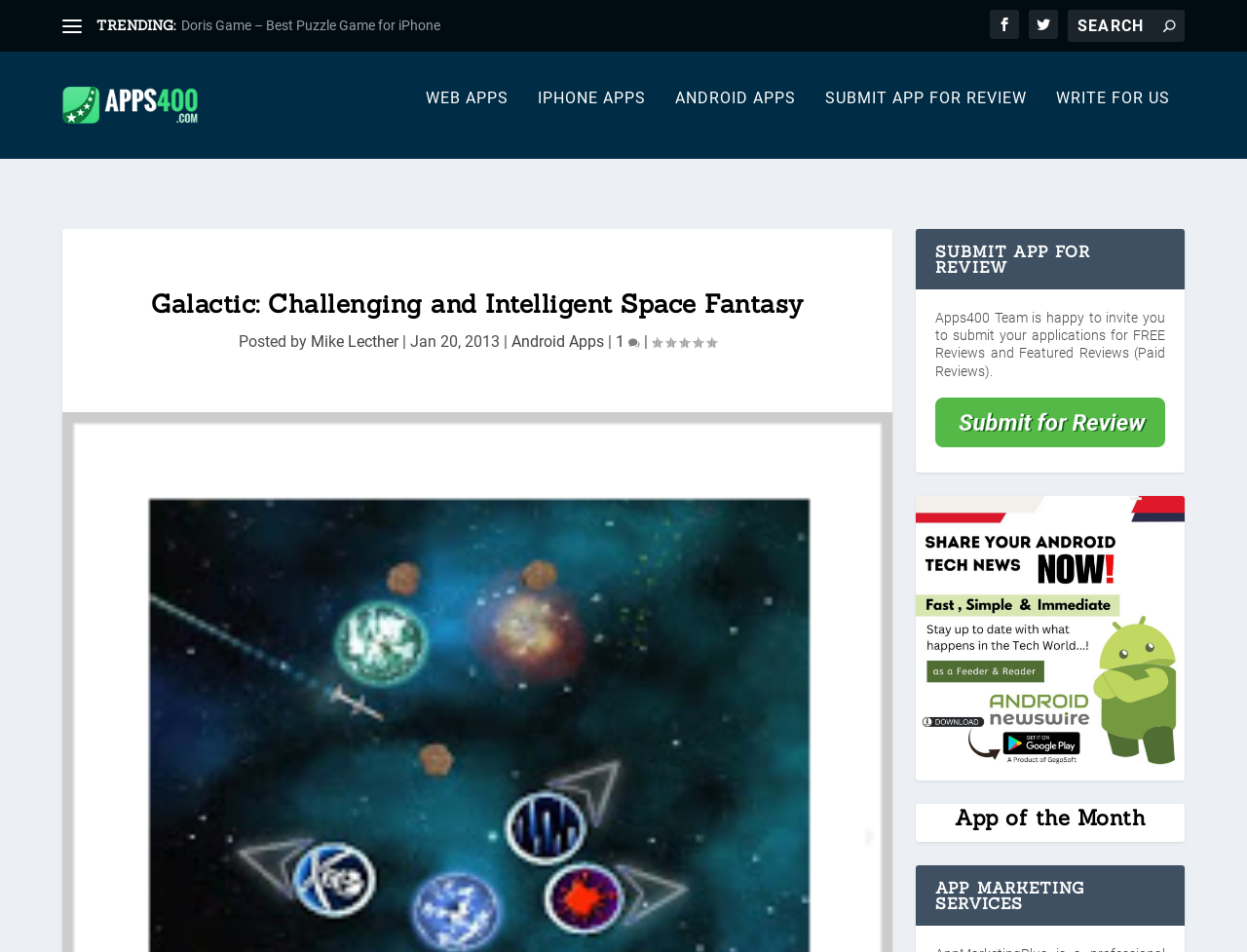How many navigation links are there?
Using the image, elaborate on the answer with as much detail as possible.

The navigation links are located at the top of the webpage, and they are 'WEB APPS', 'IPHONE APPS', 'ANDROID APPS', 'SUBMIT APP FOR REVIEW', 'WRITE FOR US', and 'Apps400'. Therefore, there are 6 navigation links in total.